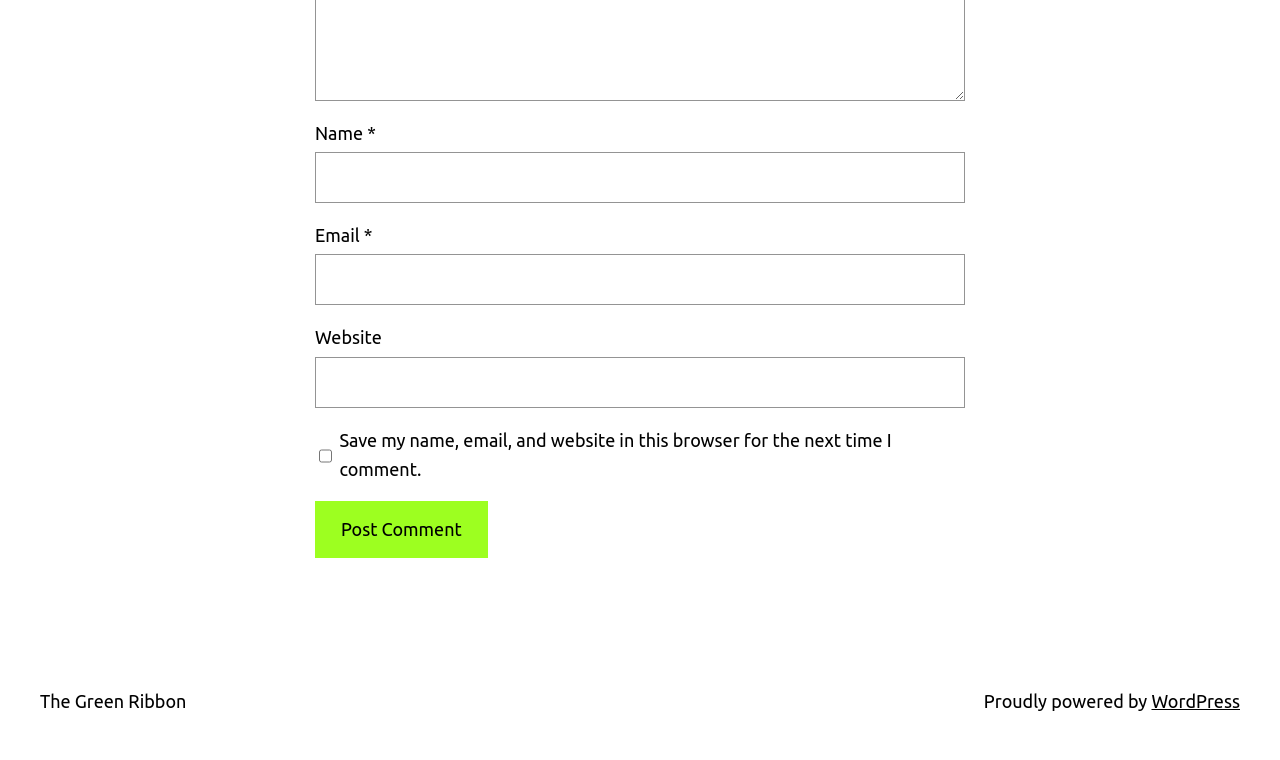What is the purpose of the checkbox?
By examining the image, provide a one-word or phrase answer.

Save comment info